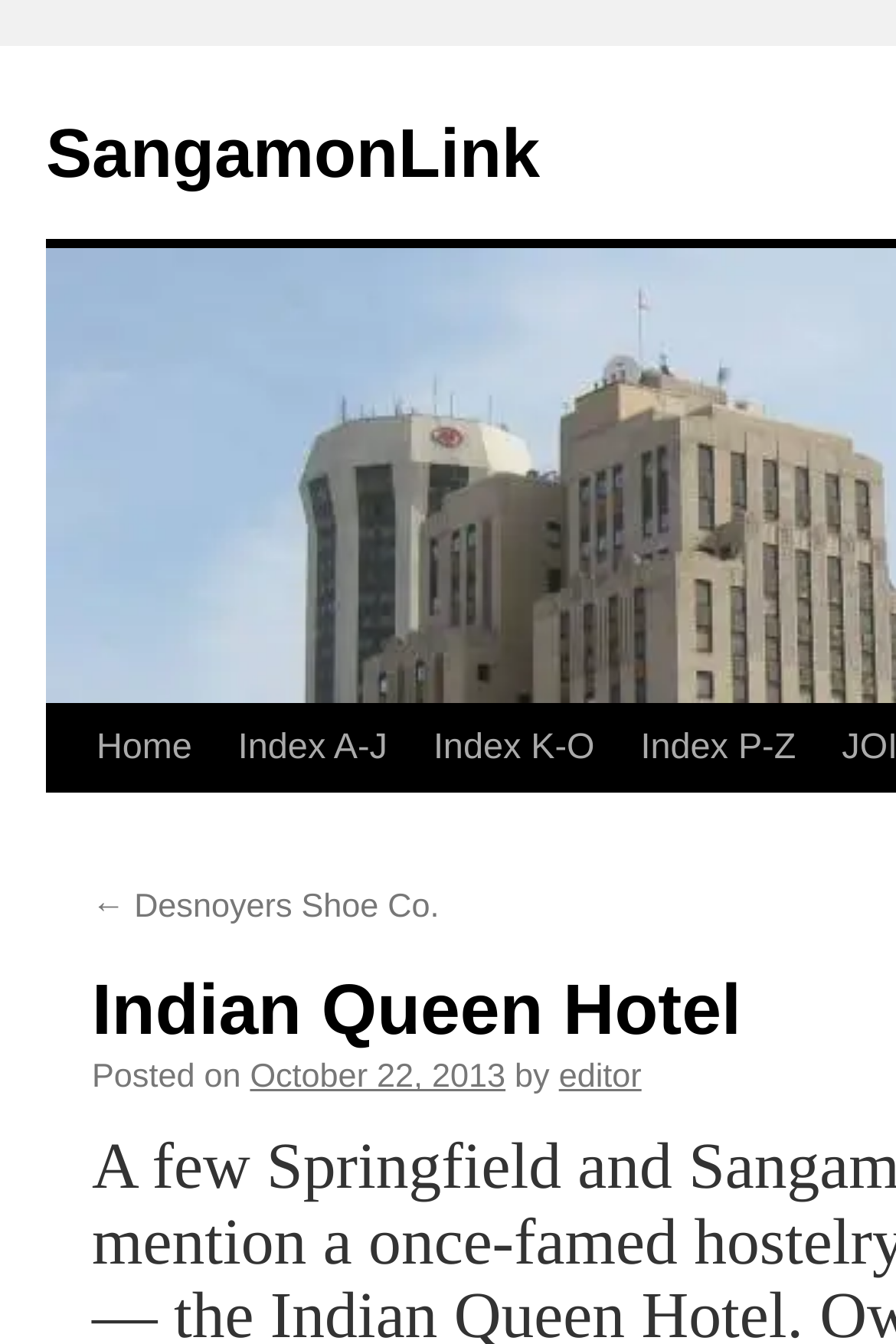Locate the bounding box coordinates of the element that needs to be clicked to carry out the instruction: "view previous post". The coordinates should be given as four float numbers ranging from 0 to 1, i.e., [left, top, right, bottom].

[0.103, 0.662, 0.49, 0.689]